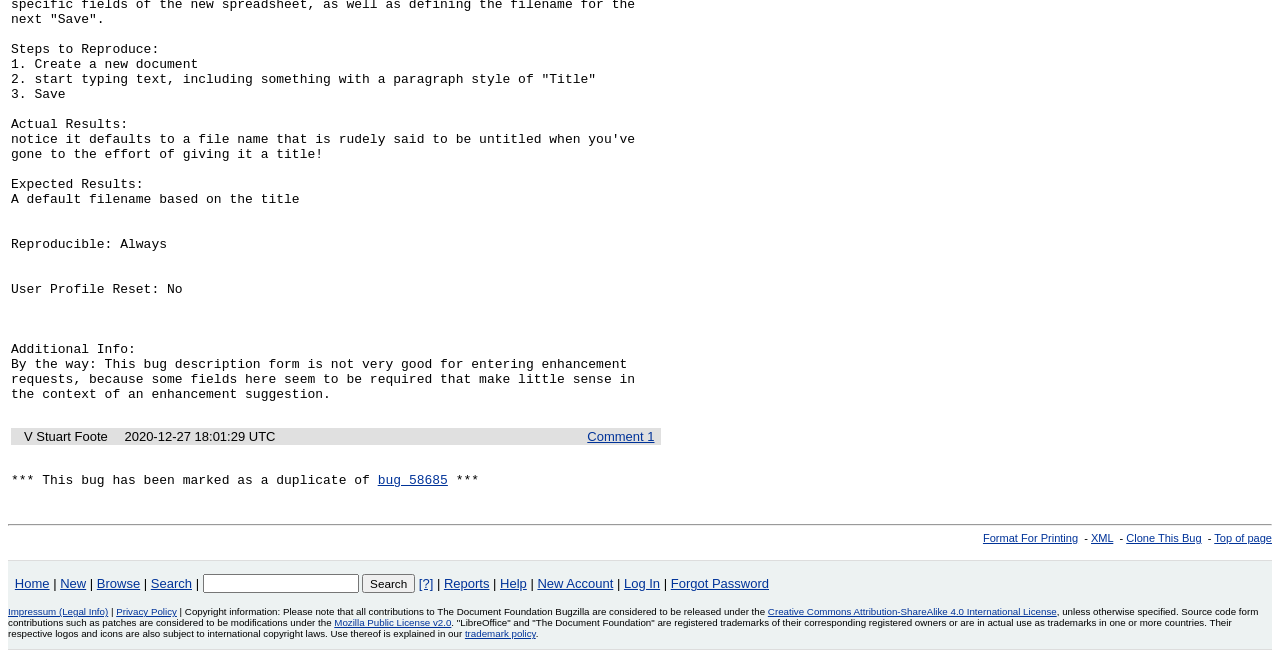Analyze the image and provide a detailed answer to the question: What is the link 'bug 58685' related to?

I found the link 'bug 58685' with ID 456, which is located in a sentence that mentions 'This bug has been marked as a duplicate of'. This suggests that the link is related to a duplicate bug.